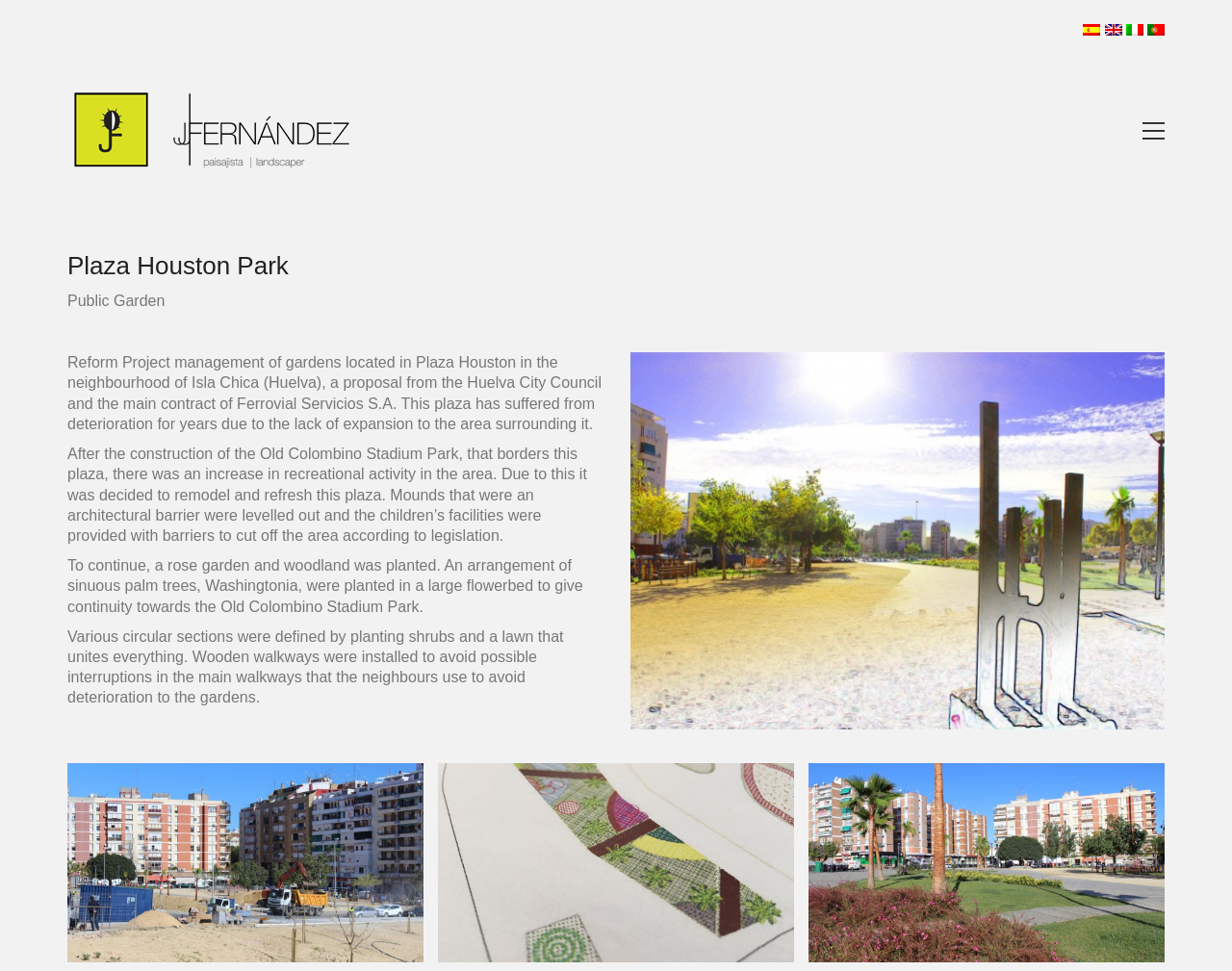What type of trees were planted in the plaza?
Based on the screenshot, provide your answer in one word or phrase.

Washingtonia